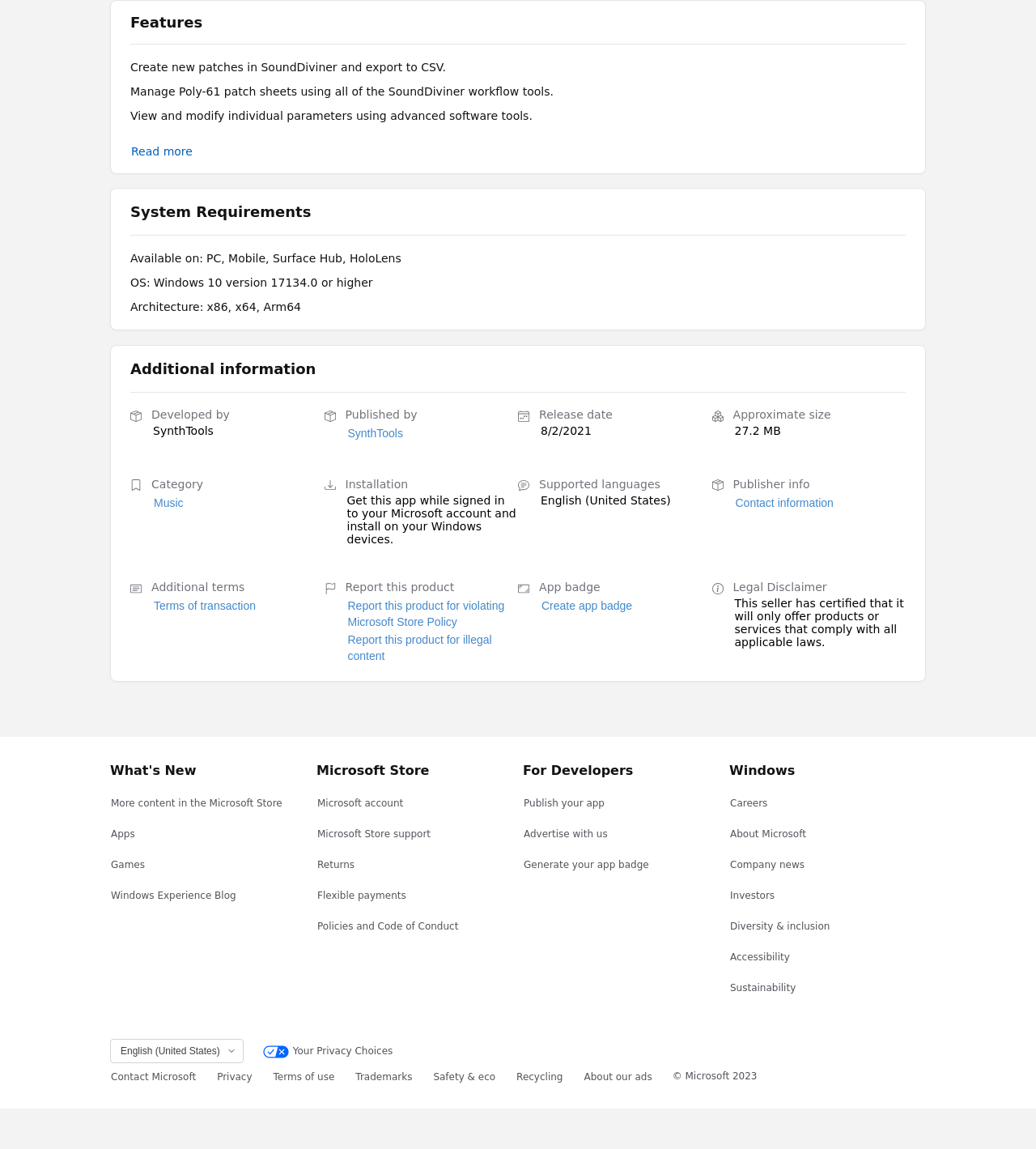Find the bounding box coordinates of the element to click in order to complete this instruction: "Read more about the description". The bounding box coordinates must be four float numbers between 0 and 1, denoted as [left, top, right, bottom].

[0.126, 0.123, 0.187, 0.151]